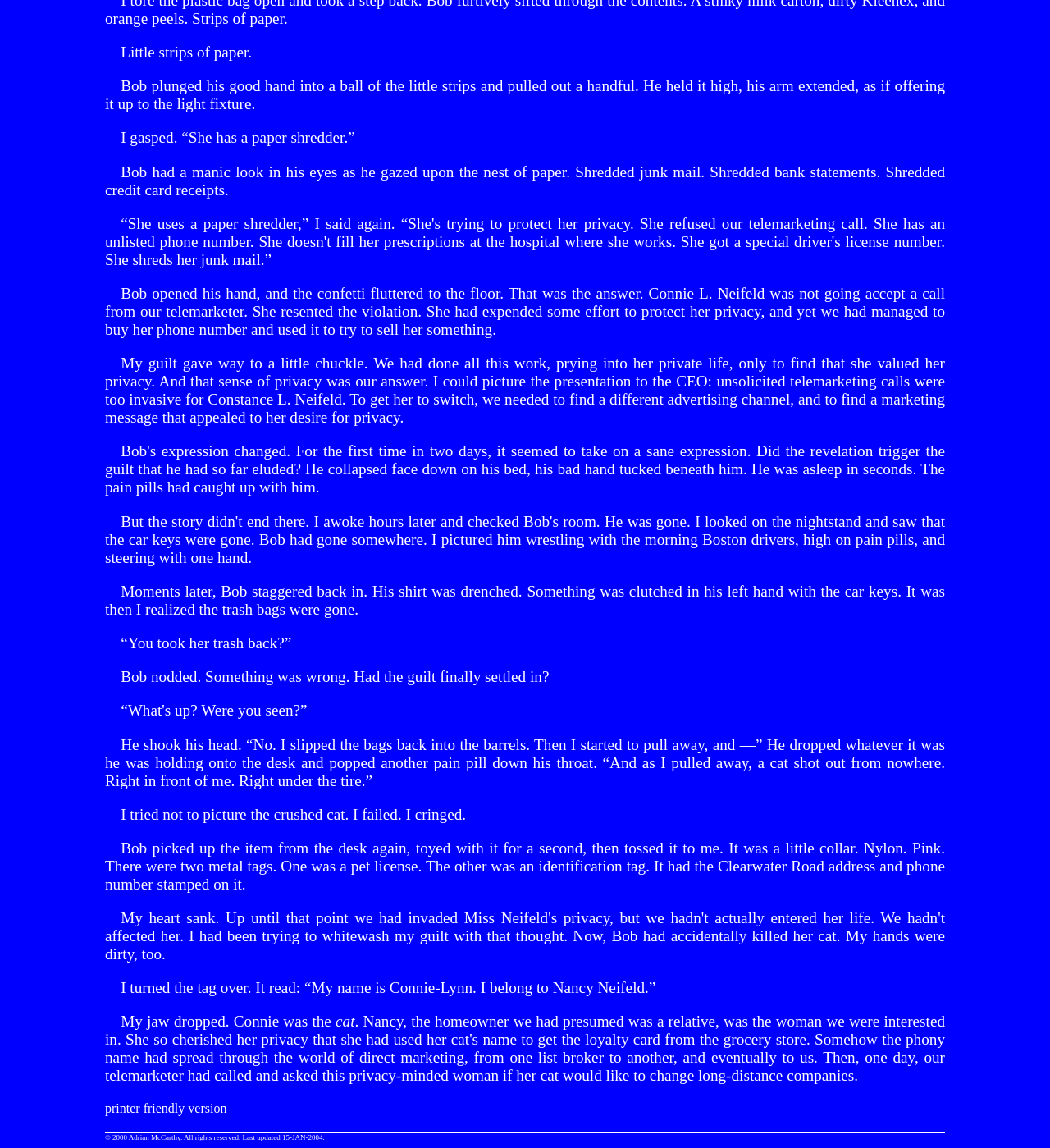Based on the image, provide a detailed response to the question:
What is Bob holding in his left hand?

Based on the text, 'Something was clutched in his left hand with the car keys.', it can be inferred that Bob is holding car keys and some other object in his left hand.